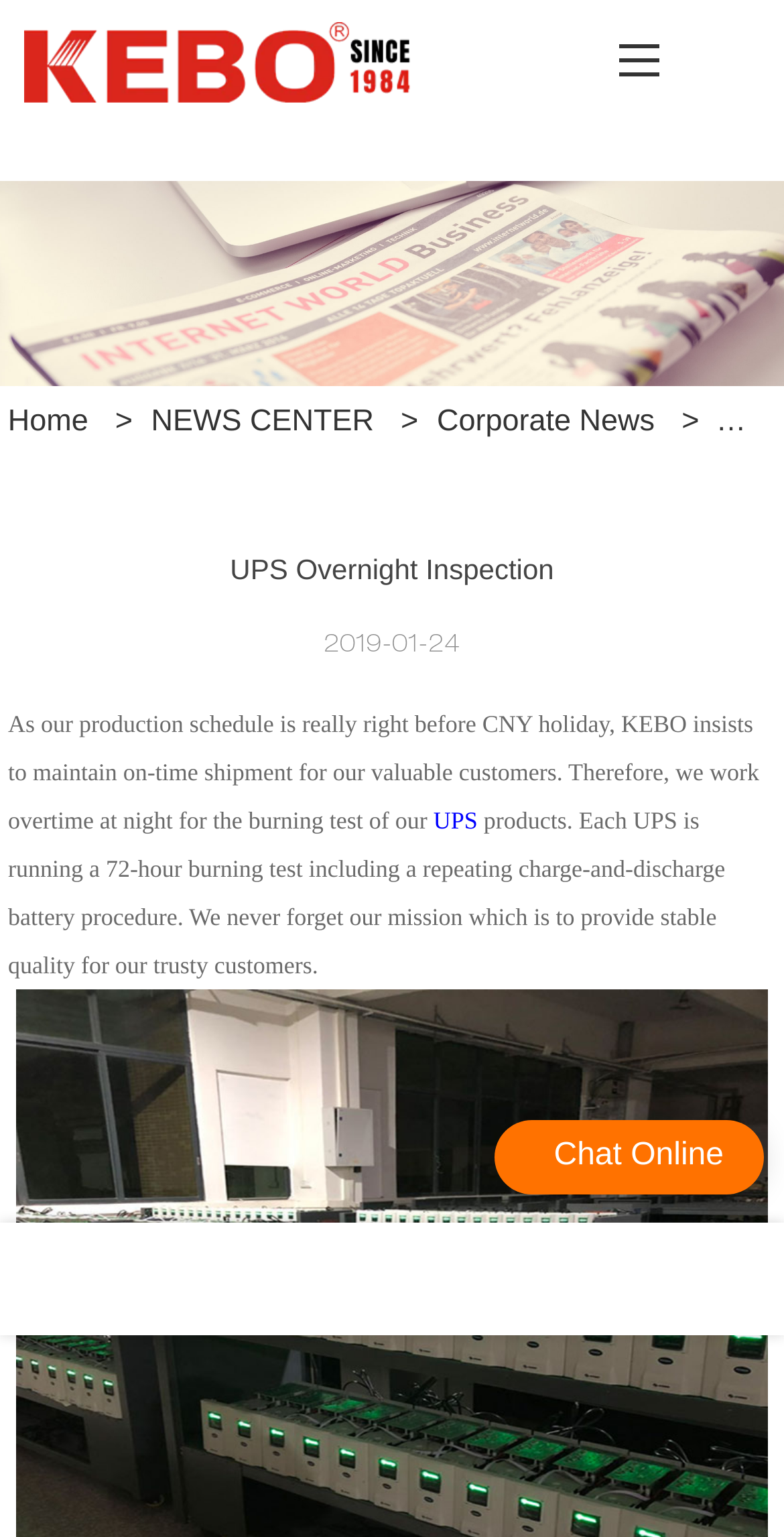Use the details in the image to answer the question thoroughly: 
How many links are there in the NEWS CENTER section?

I found the answer by looking at the link elements in the NEWS CENTER section, which are 'Home', 'NEWS CENTER', and 'Corporate News'.